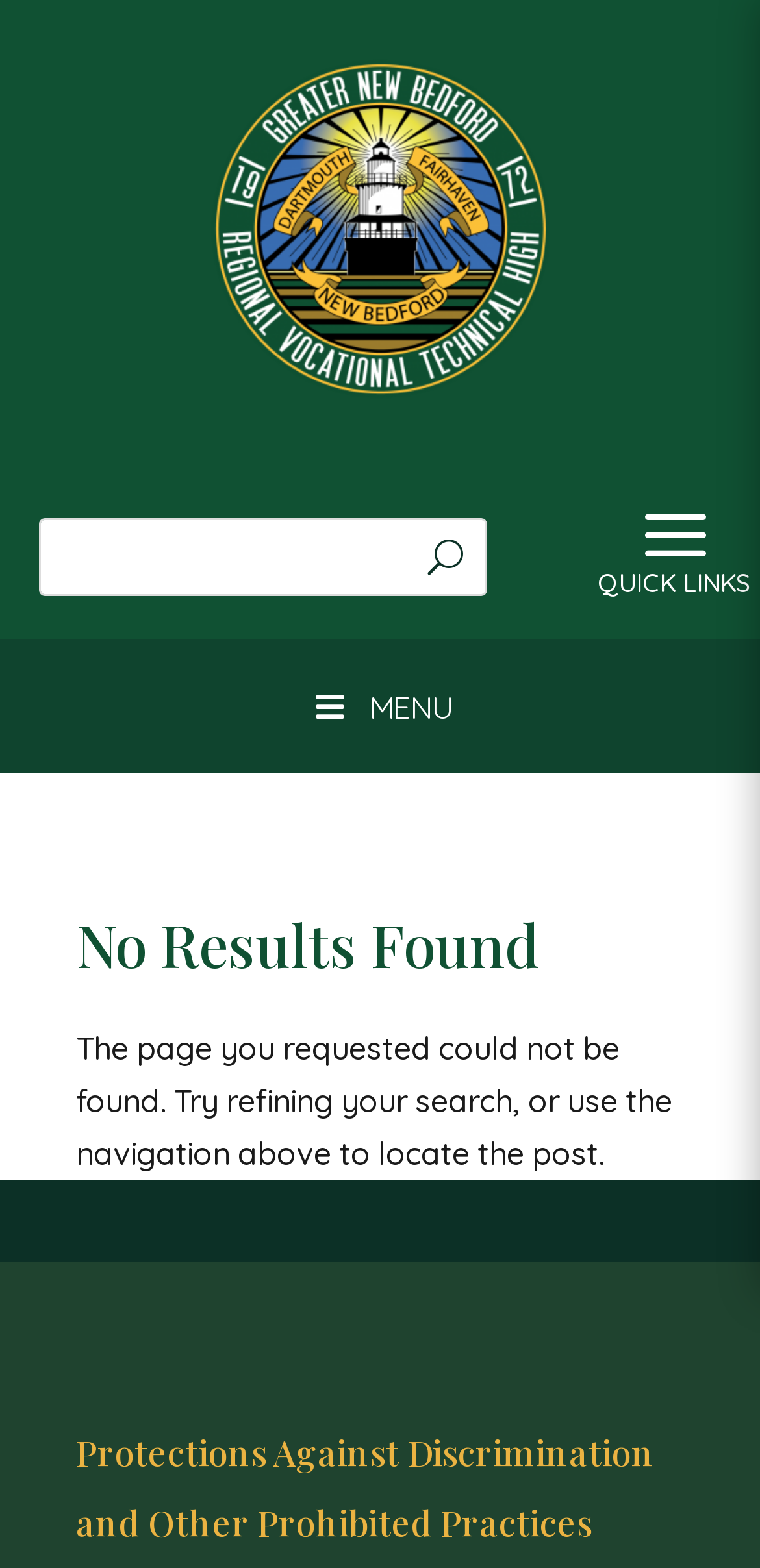Find the bounding box coordinates for the element described here: "parent_node: Search name="s"".

[0.053, 0.332, 0.547, 0.379]